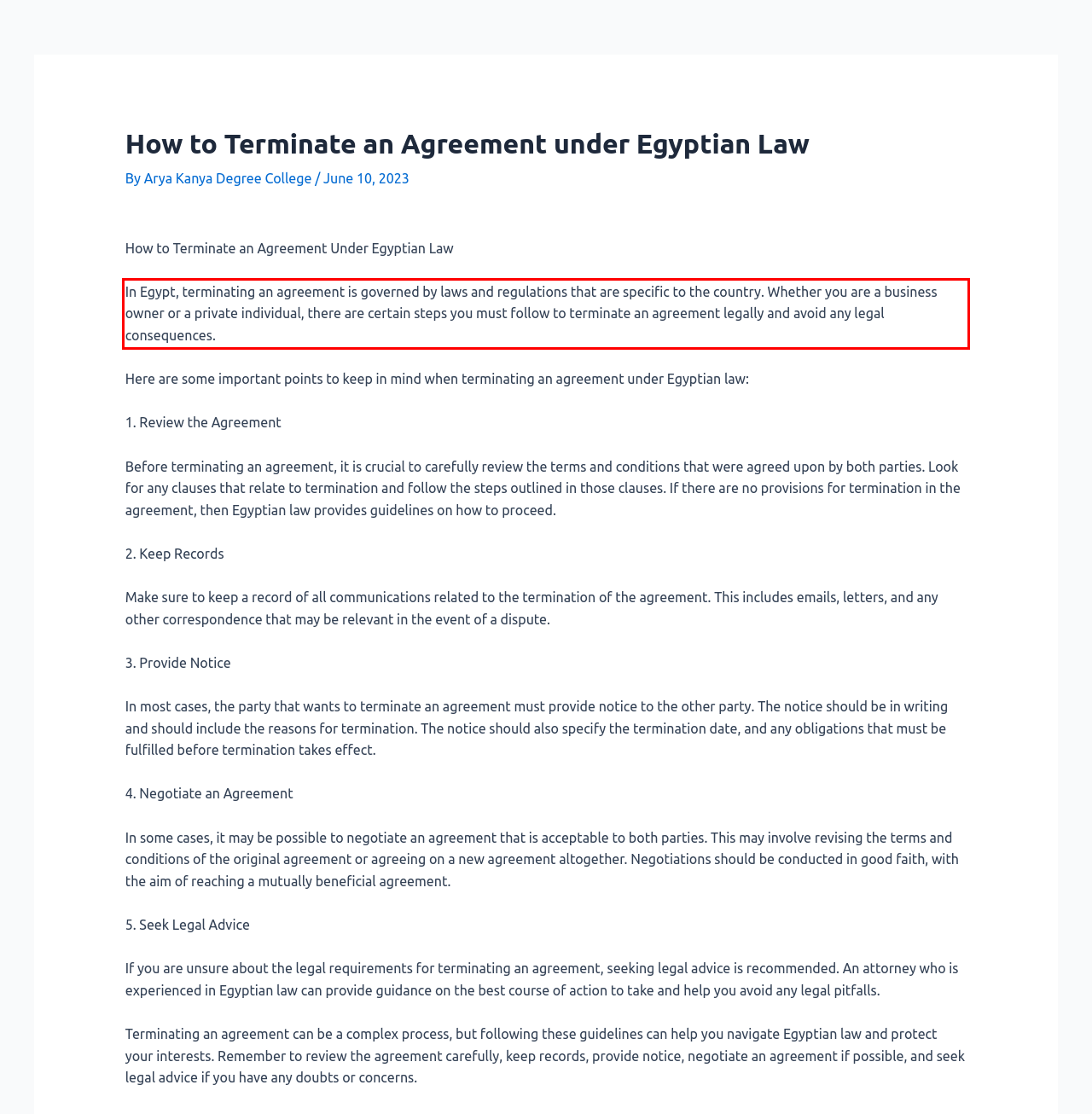Observe the screenshot of the webpage that includes a red rectangle bounding box. Conduct OCR on the content inside this red bounding box and generate the text.

In Egypt, terminating an agreement is governed by laws and regulations that are specific to the country. Whether you are a business owner or a private individual, there are certain steps you must follow to terminate an agreement legally and avoid any legal consequences.